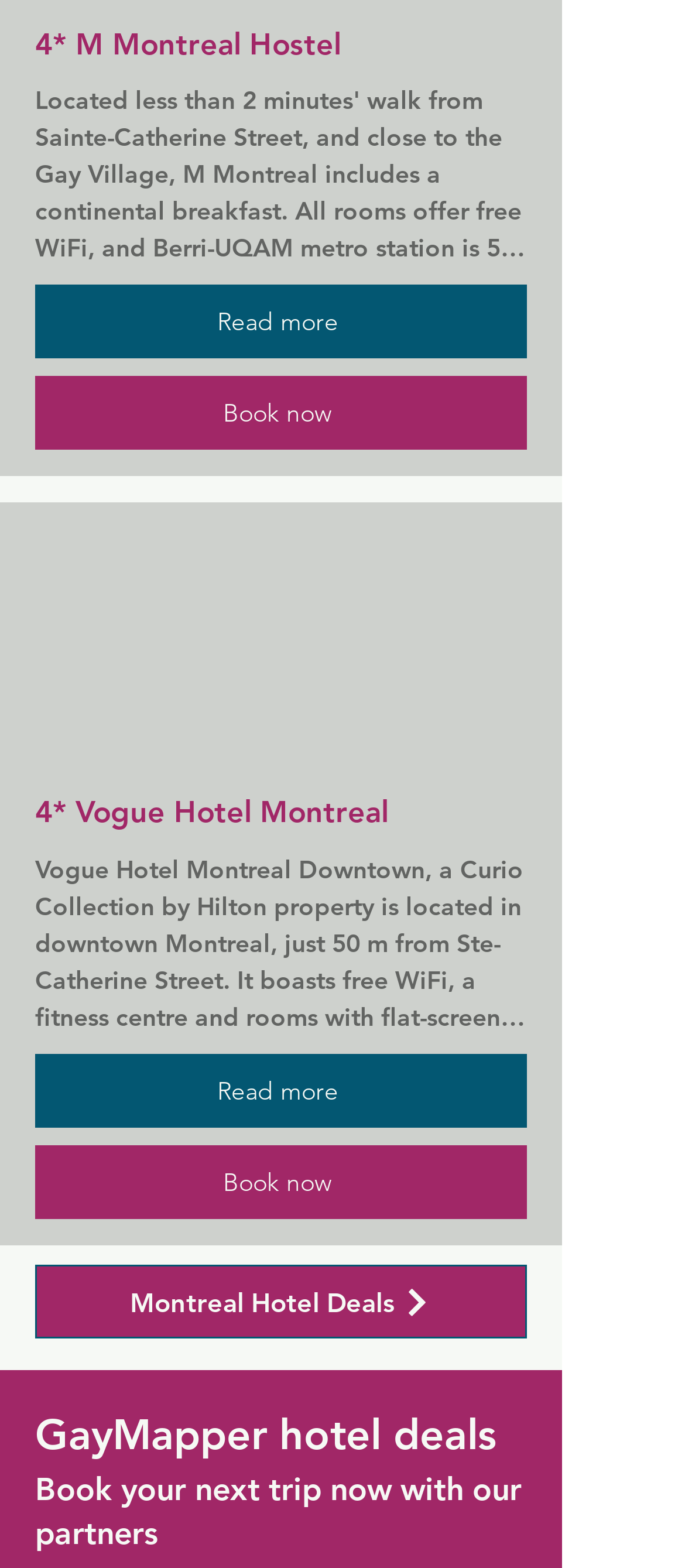What is the action of the second button?
Please give a detailed and elaborate explanation in response to the question.

The second button on the webpage has a link element with the text 'Read more', which suggests that clicking this button will provide more information about the hotel.